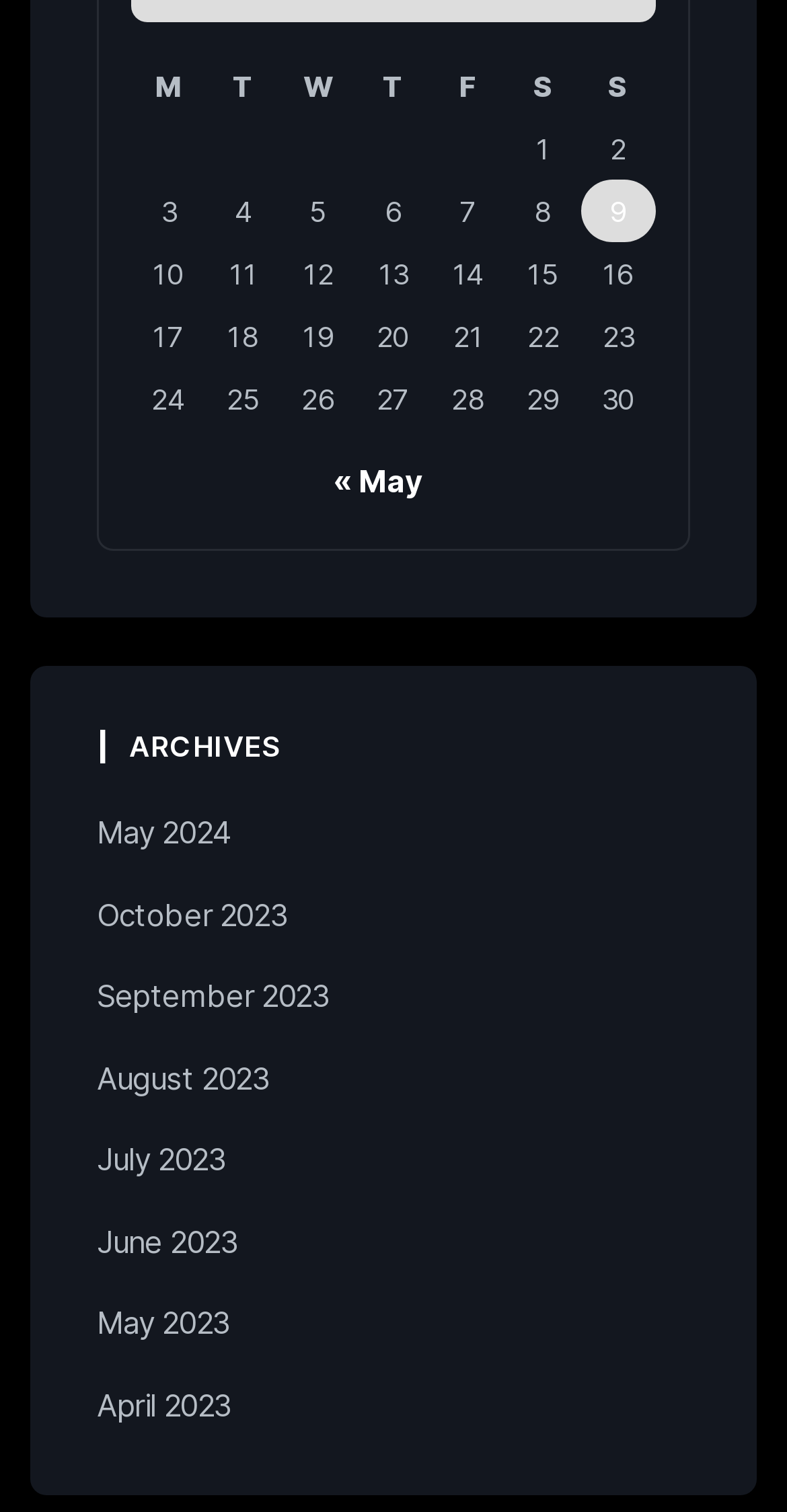Please provide a comprehensive response to the question below by analyzing the image: 
How many links are in the archives section?

In the archives section, I can see 8 links labeled 'May 2024', 'October 2023', 'September 2023', 'August 2023', 'July 2023', 'June 2023', 'May 2023', and 'April 2023'.